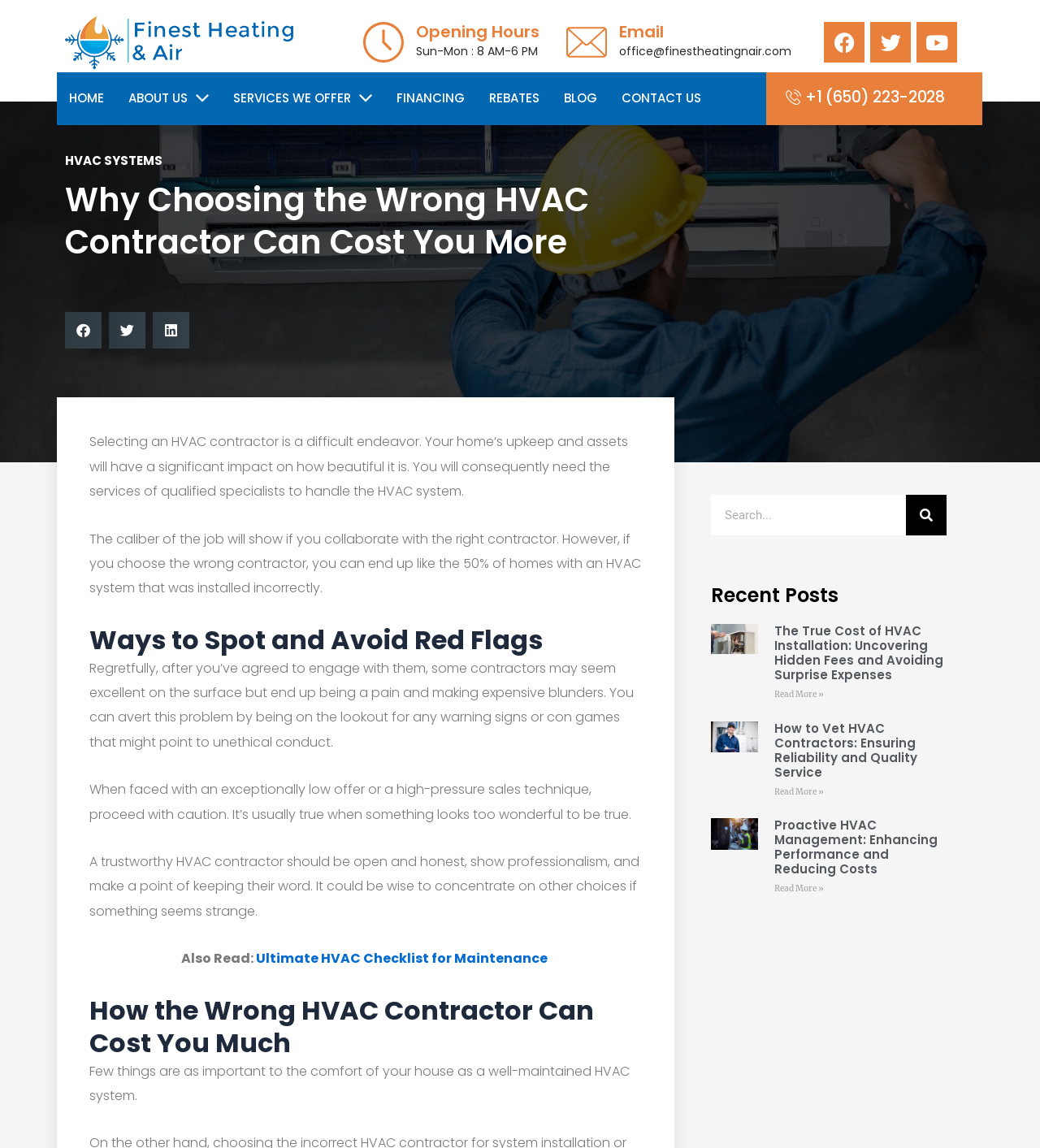Determine the bounding box of the UI component based on this description: "Twitter". The bounding box coordinates should be four float values between 0 and 1, i.e., [left, top, right, bottom].

[0.837, 0.019, 0.876, 0.055]